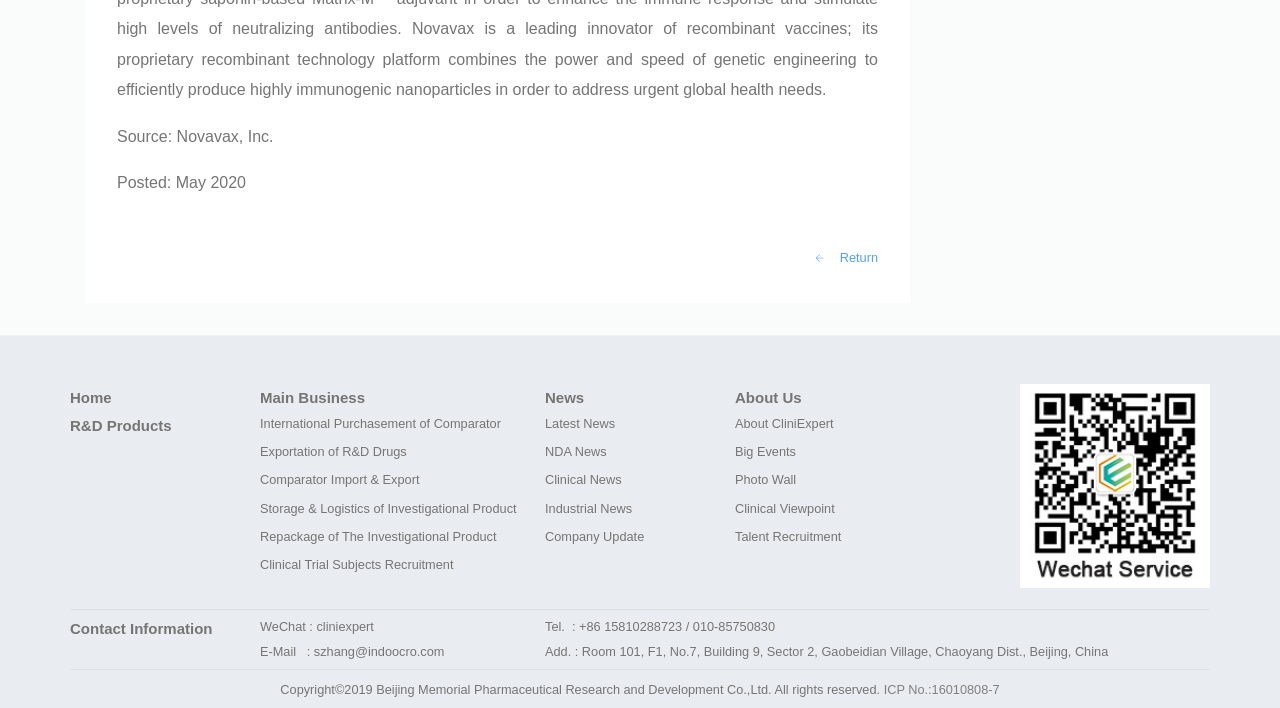How many main categories are there?
Provide a comprehensive and detailed answer to the question.

There are three main categories on the webpage, which are 'Main Business', 'News', and 'About Us'. These categories are indicated by static text elements with distinct bounding box coordinates.